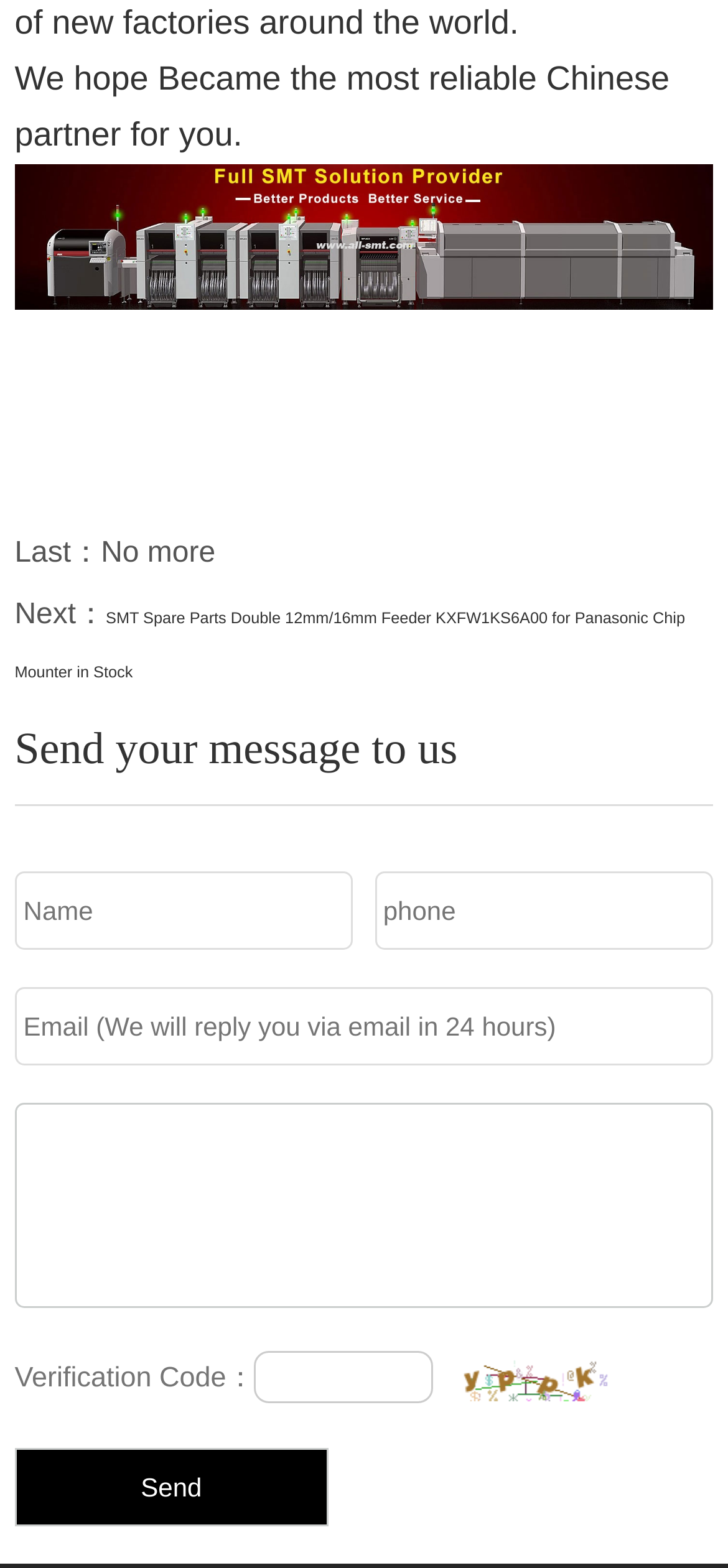Determine the bounding box coordinates for the HTML element described here: "parent_node: Verification Code： name="data[name]" placeholder="Name"".

[0.02, 0.556, 0.486, 0.606]